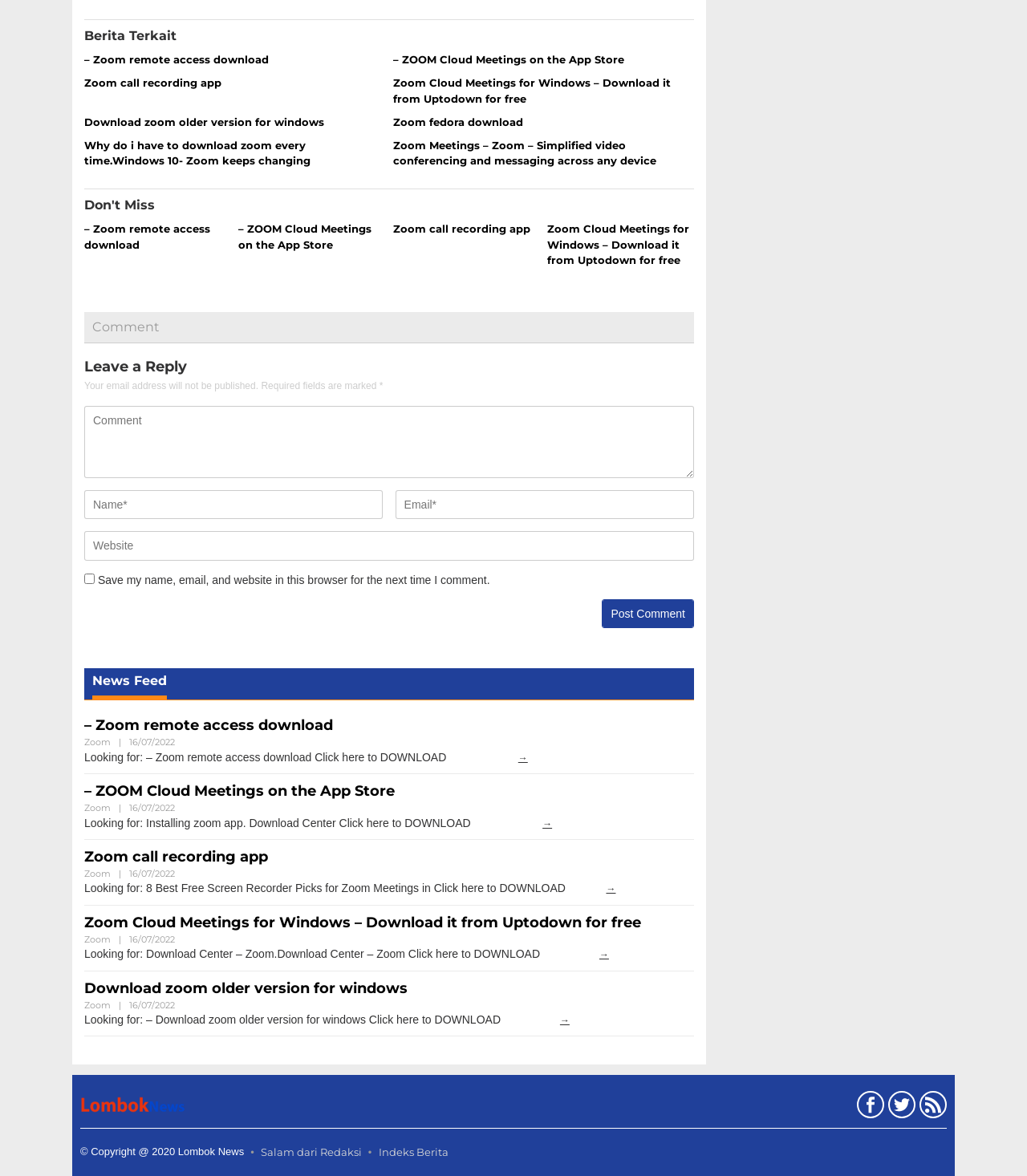Please predict the bounding box coordinates (top-left x, top-left y, bottom-right x, bottom-right y) for the UI element in the screenshot that fits the description: Zoom call recording app

[0.383, 0.189, 0.516, 0.2]